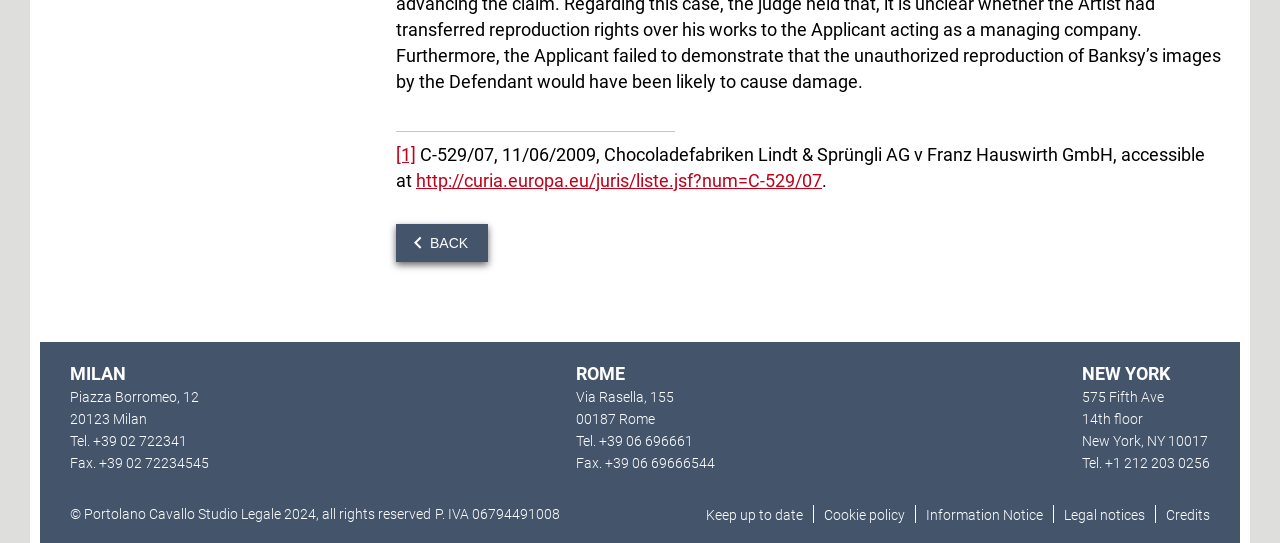Identify the bounding box coordinates of the region that should be clicked to execute the following instruction: "Go back".

[0.309, 0.413, 0.381, 0.483]